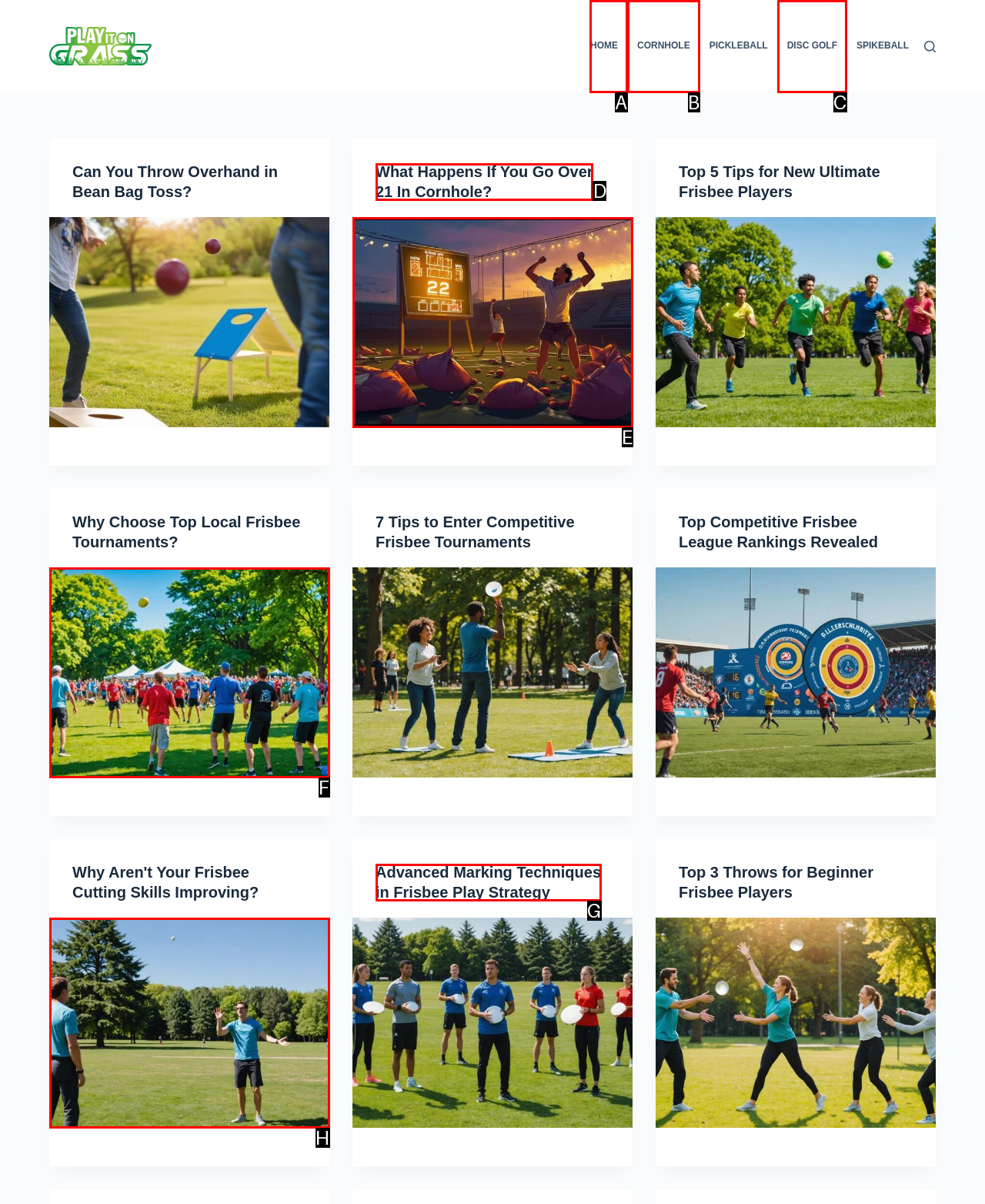Which lettered option should I select to achieve the task: Click on the 'HOME' menu item according to the highlighted elements in the screenshot?

A